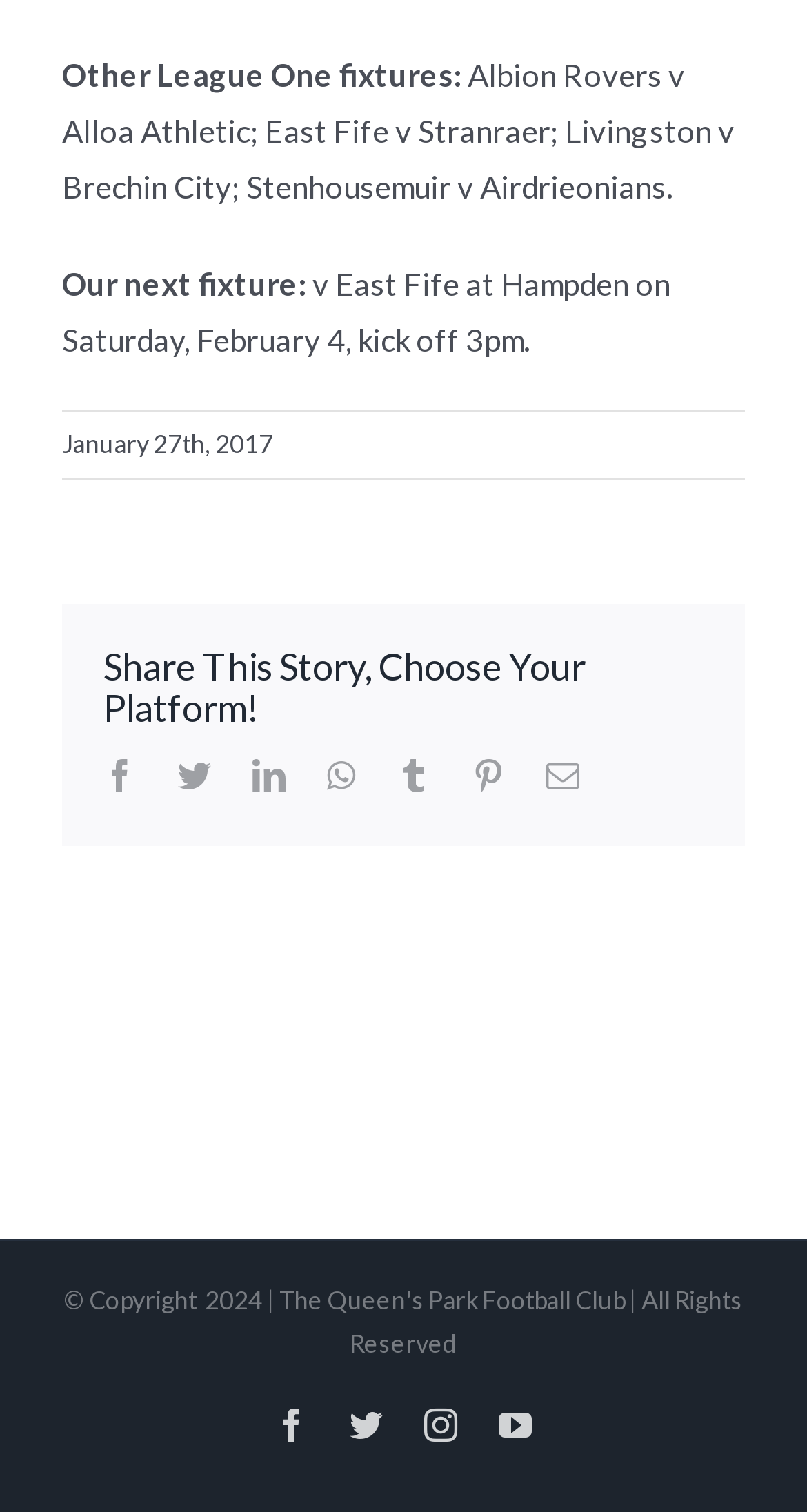Identify the bounding box coordinates of the area that should be clicked in order to complete the given instruction: "View our next fixture". The bounding box coordinates should be four float numbers between 0 and 1, i.e., [left, top, right, bottom].

[0.077, 0.175, 0.379, 0.2]